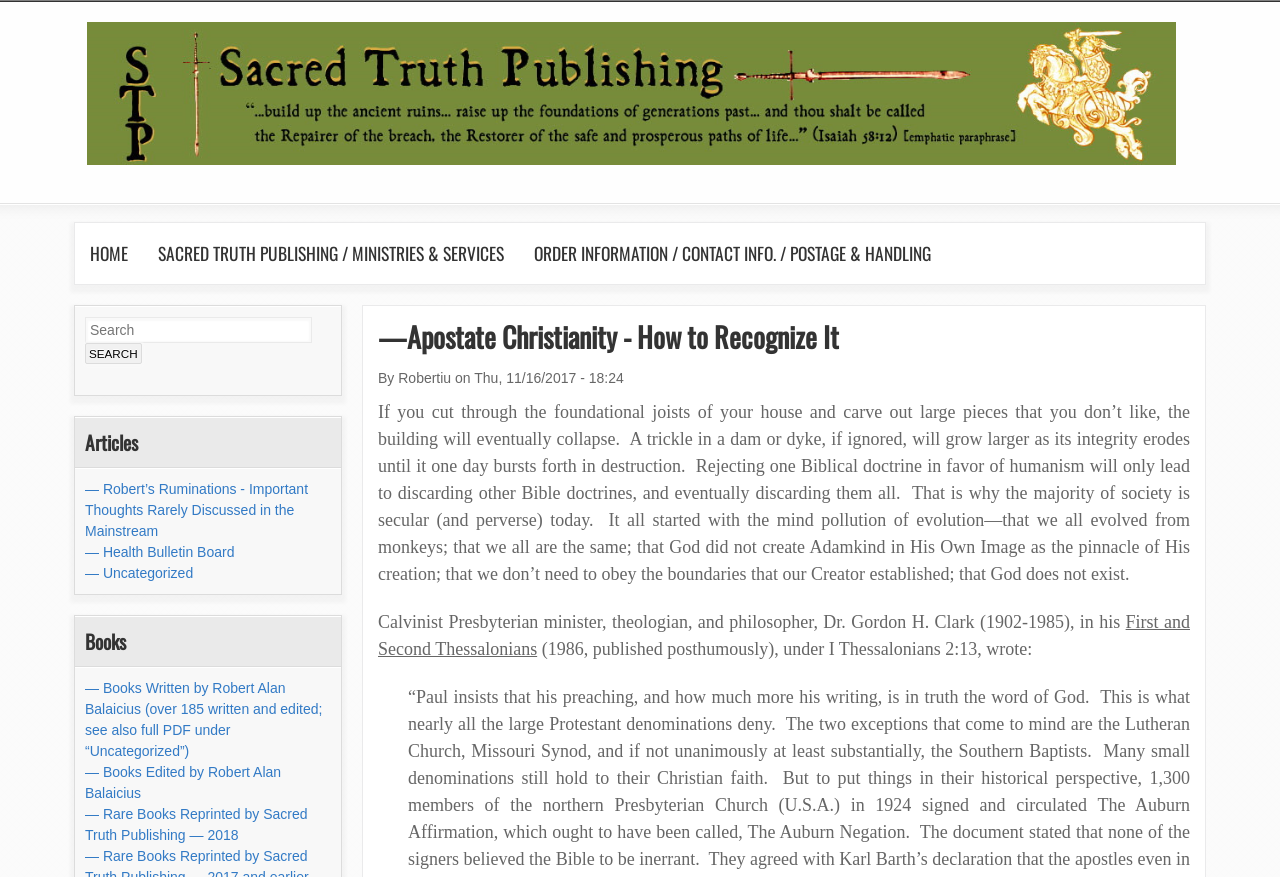Locate the bounding box coordinates of the clickable part needed for the task: "View Books Written by Robert Alan Balaicius".

[0.066, 0.776, 0.252, 0.866]